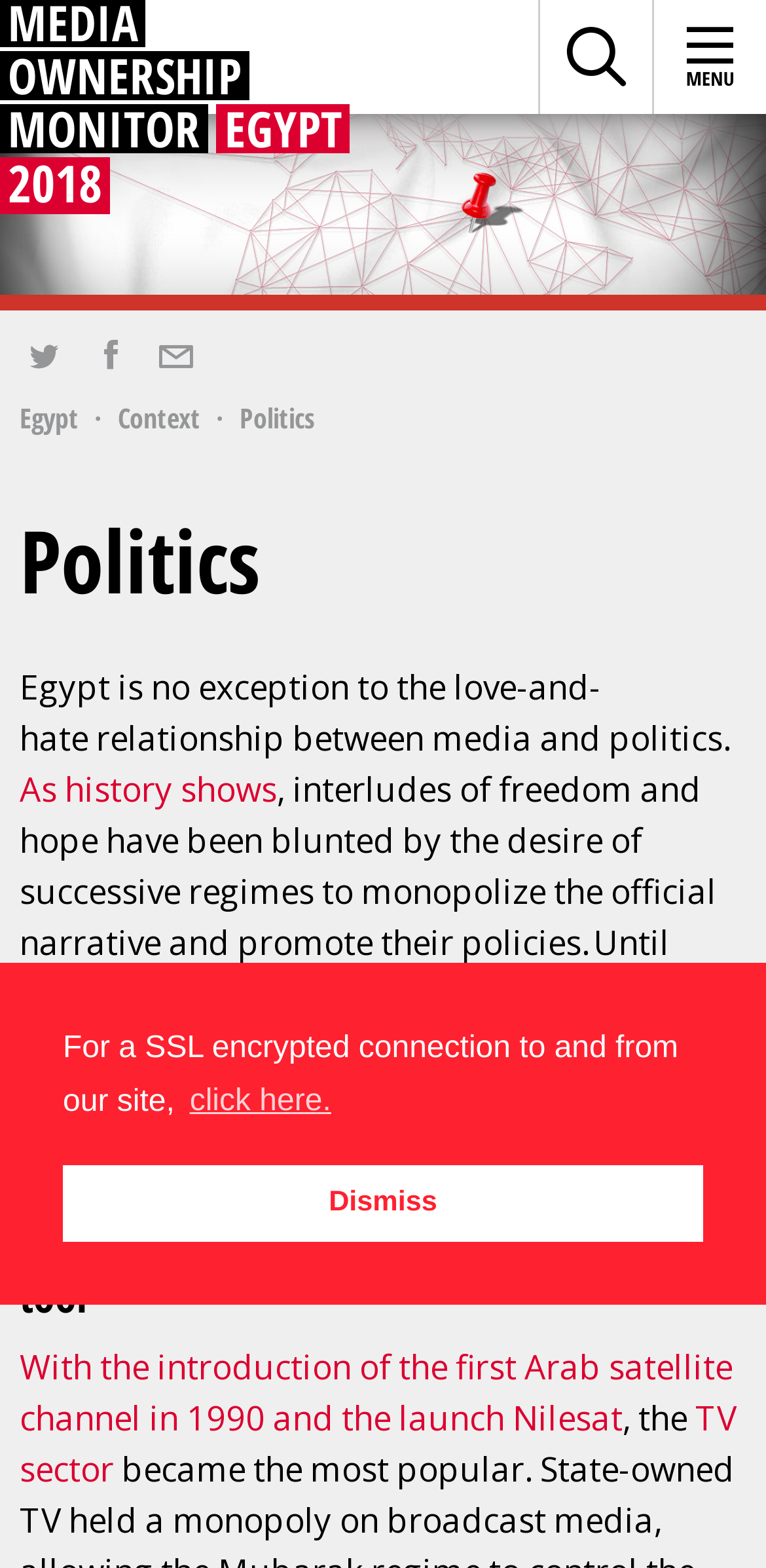Use a single word or phrase to answer the question:
What is being discussed in the section 'The Mubarak era:'?

Fueling a propaganda tool